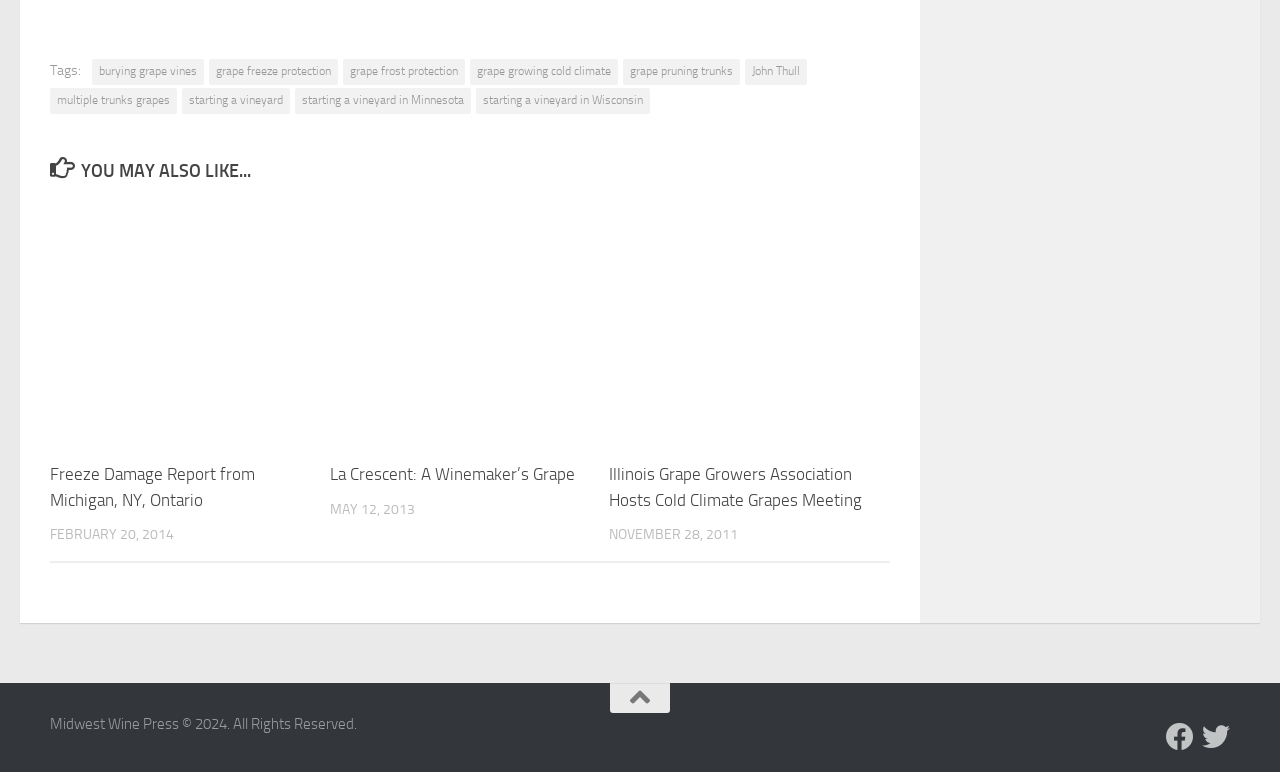Find the bounding box coordinates of the clickable area required to complete the following action: "View 'La Crescent: A Winemaker’s Grape'".

[0.258, 0.239, 0.475, 0.6]